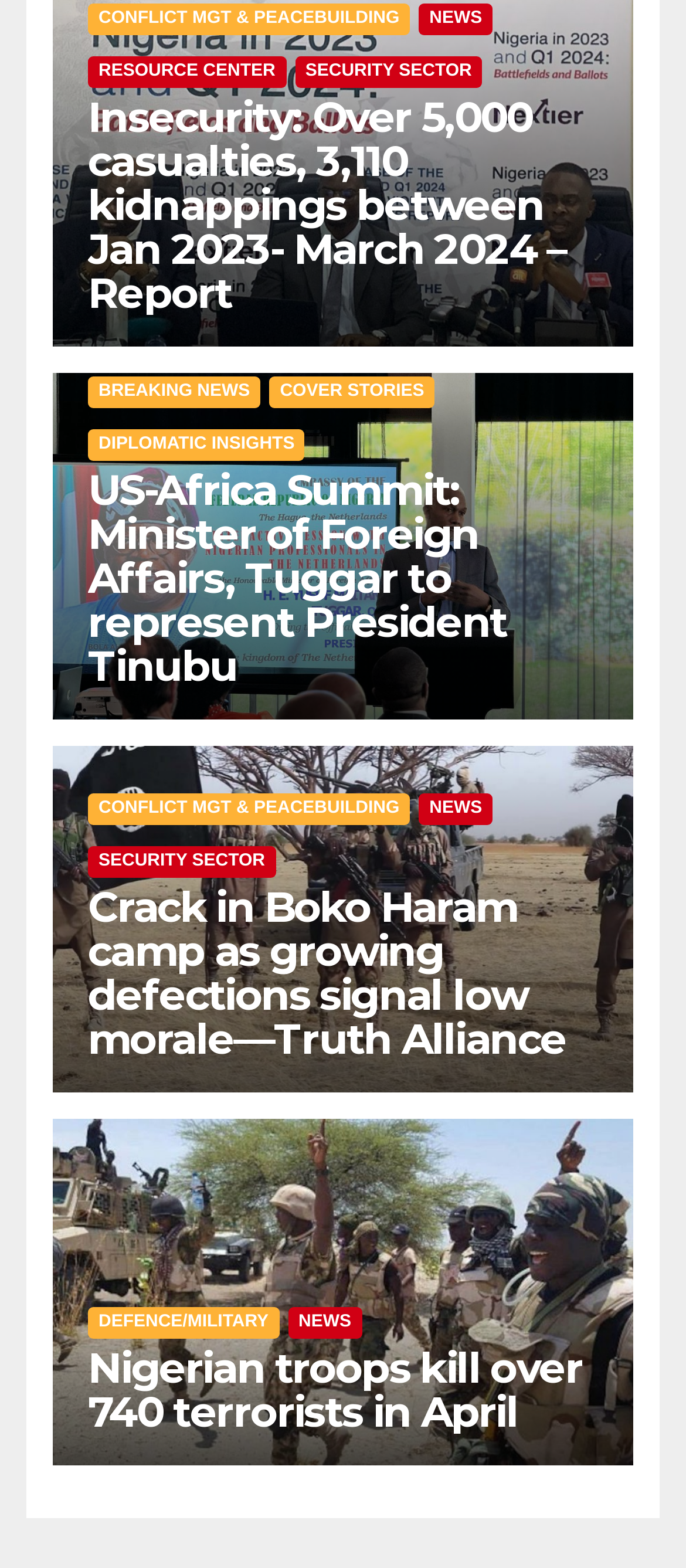How many links are there under the 'NEWS' category?
Answer the question with a detailed and thorough explanation.

I counted the number of link elements under the 'NEWS' category, which are 'NEWS', 'BREAKING NEWS', and 'NEWS' again. There are 3 links in total.